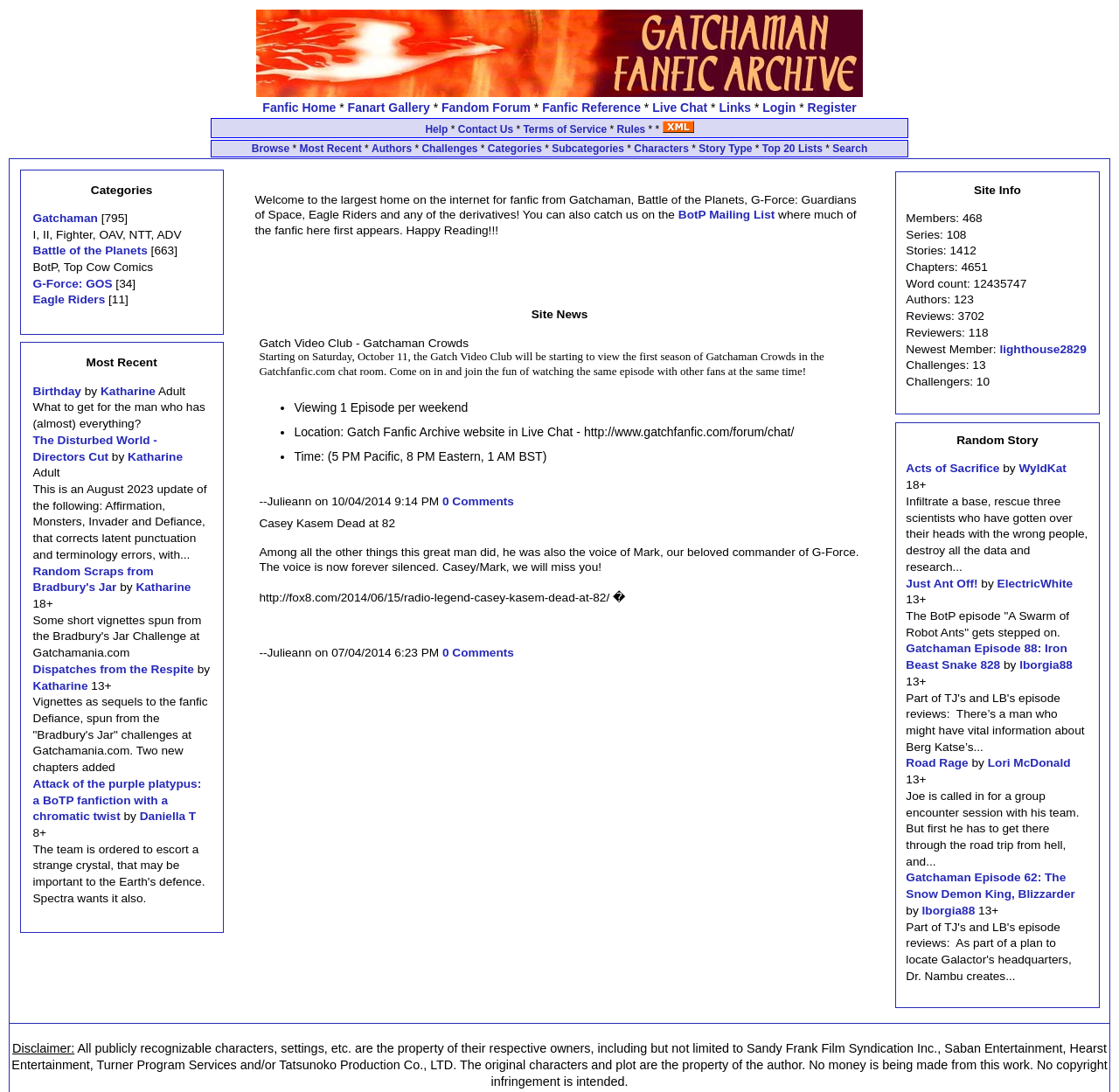Identify the bounding box of the UI element that matches this description: "Gatchaman".

[0.029, 0.194, 0.087, 0.206]